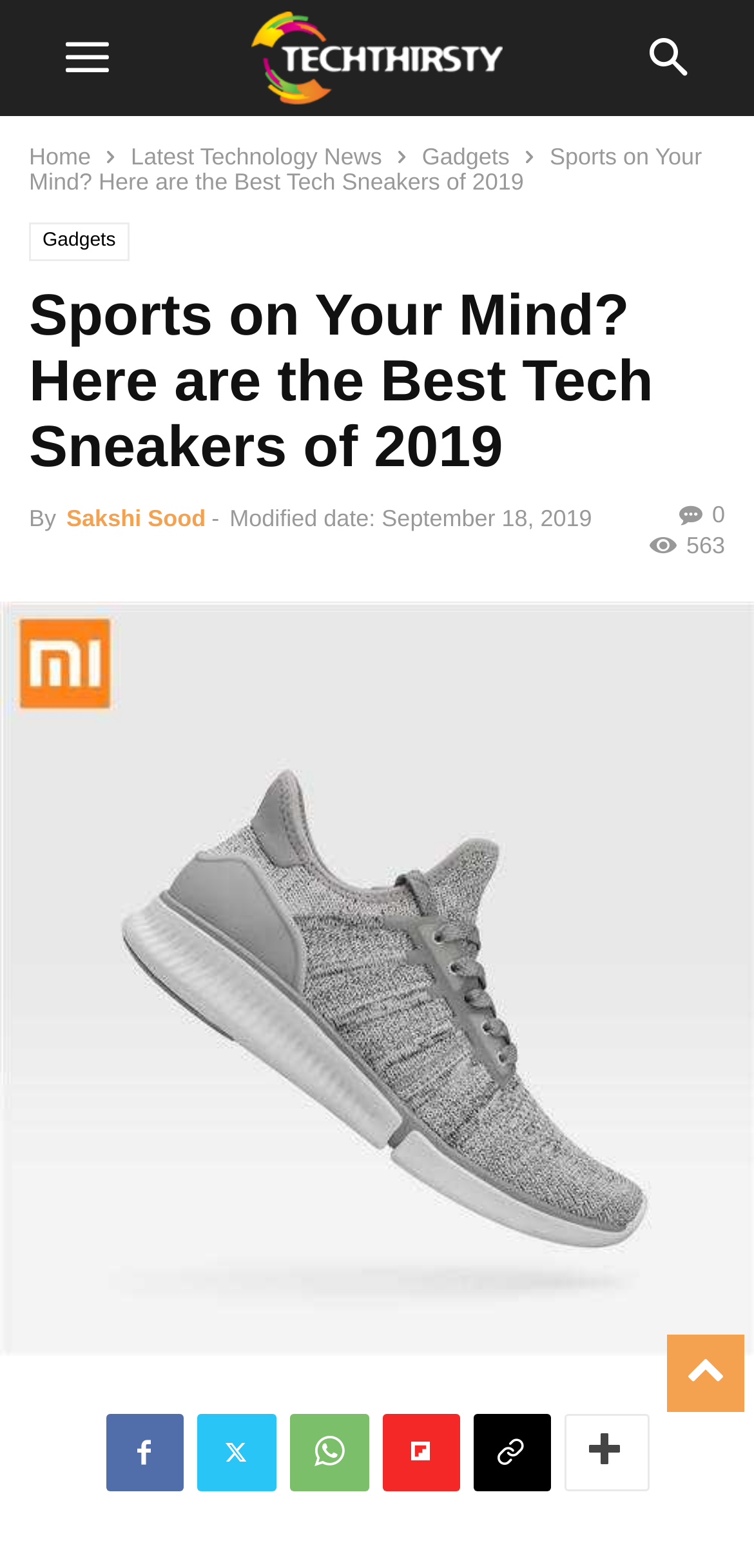Identify the bounding box coordinates for the element that needs to be clicked to fulfill this instruction: "Click on the Directors link". Provide the coordinates in the format of four float numbers between 0 and 1: [left, top, right, bottom].

None